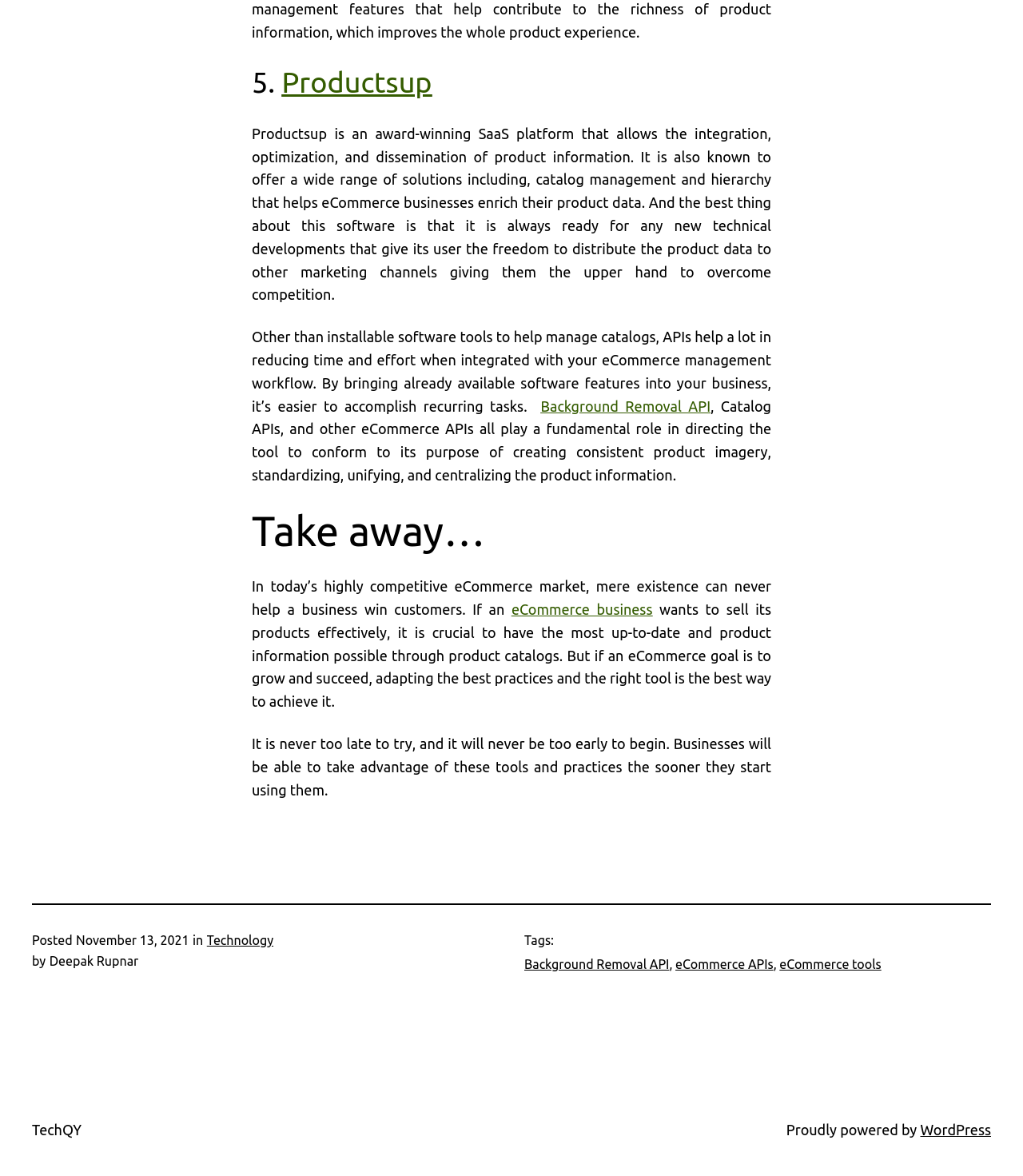Please specify the bounding box coordinates of the area that should be clicked to accomplish the following instruction: "Explore the 'Technology' category". The coordinates should consist of four float numbers between 0 and 1, i.e., [left, top, right, bottom].

[0.202, 0.794, 0.267, 0.806]